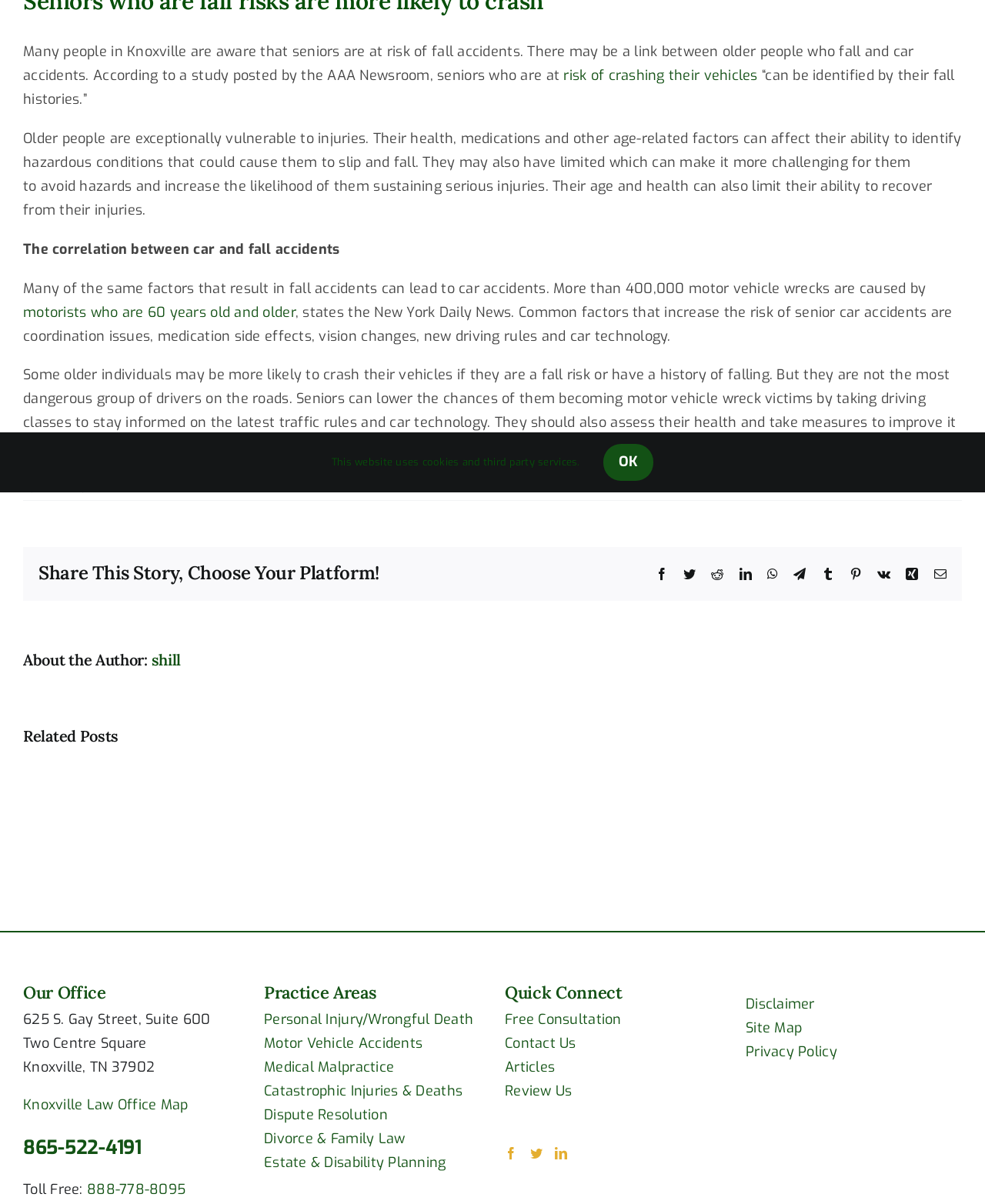Using the element description provided, determine the bounding box coordinates in the format (top-left x, top-left y, bottom-right x, bottom-right y). Ensure that all values are floating point numbers between 0 and 1. Element description: Estate & Disability Planning

[0.268, 0.958, 0.453, 0.973]